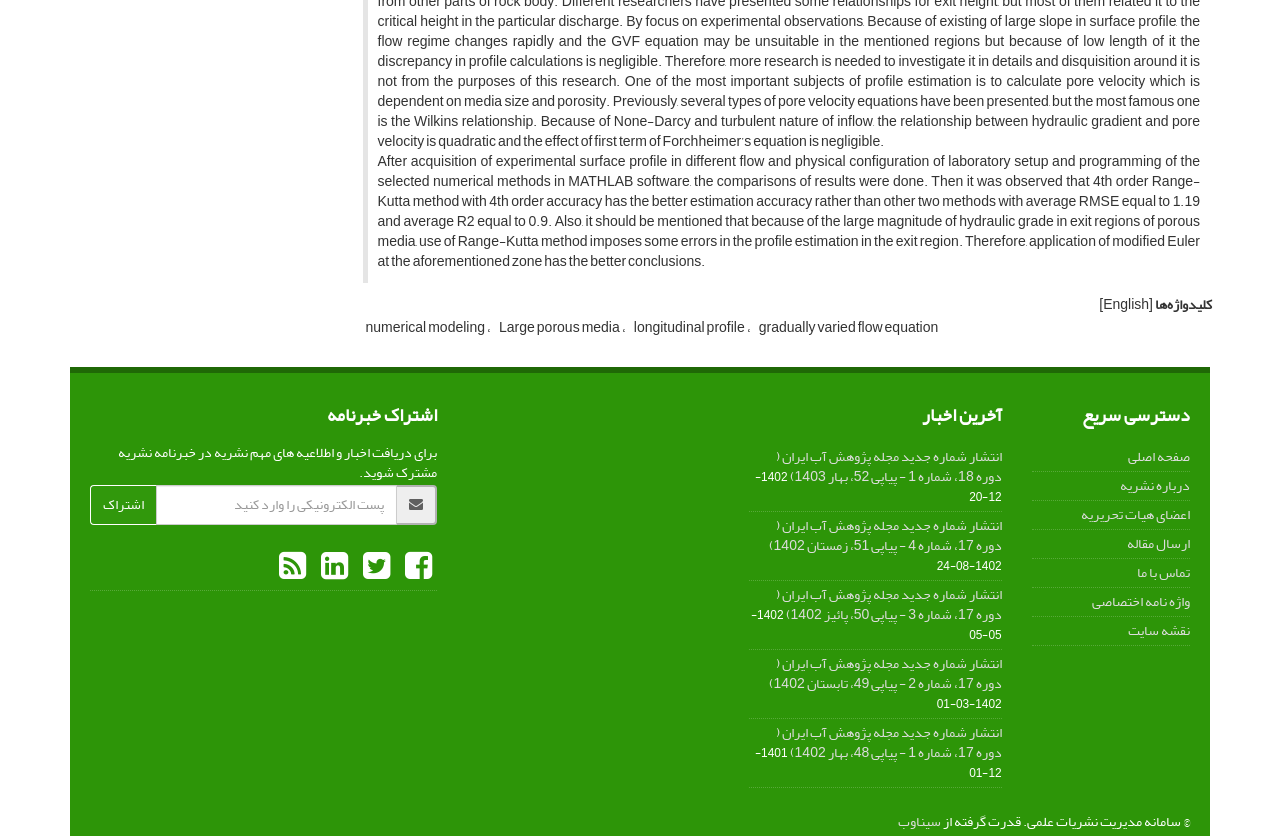Please specify the bounding box coordinates of the element that should be clicked to execute the given instruction: 'Contact us'. Ensure the coordinates are four float numbers between 0 and 1, expressed as [left, top, right, bottom].

[0.888, 0.669, 0.93, 0.701]